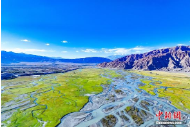What surrounds the grassland in the image?
Refer to the image and provide a one-word or short phrase answer.

Majestic mountains